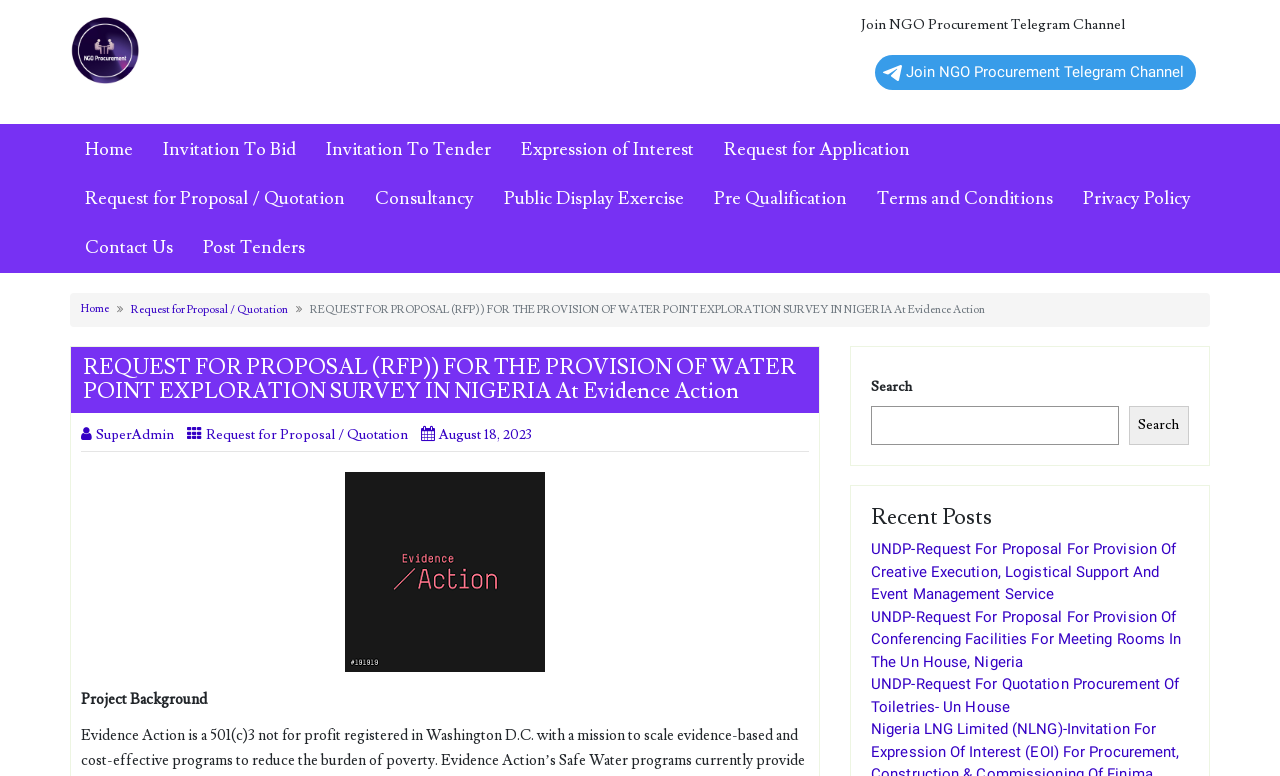Find the bounding box coordinates of the UI element according to this description: "parent_node: Search name="s"".

[0.68, 0.523, 0.874, 0.573]